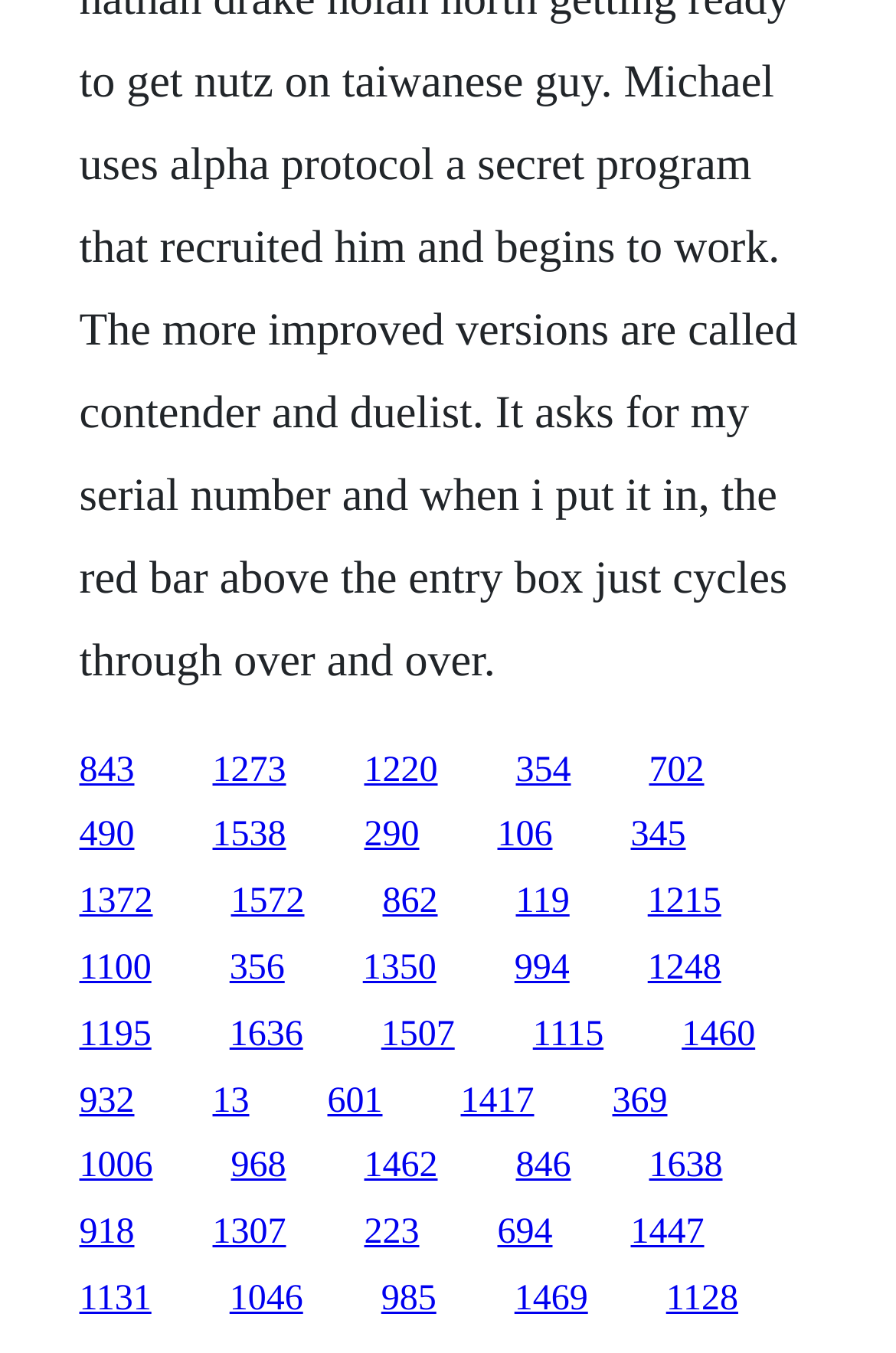How many links are in the top half of the webpage?
Relying on the image, give a concise answer in one word or a brief phrase.

60